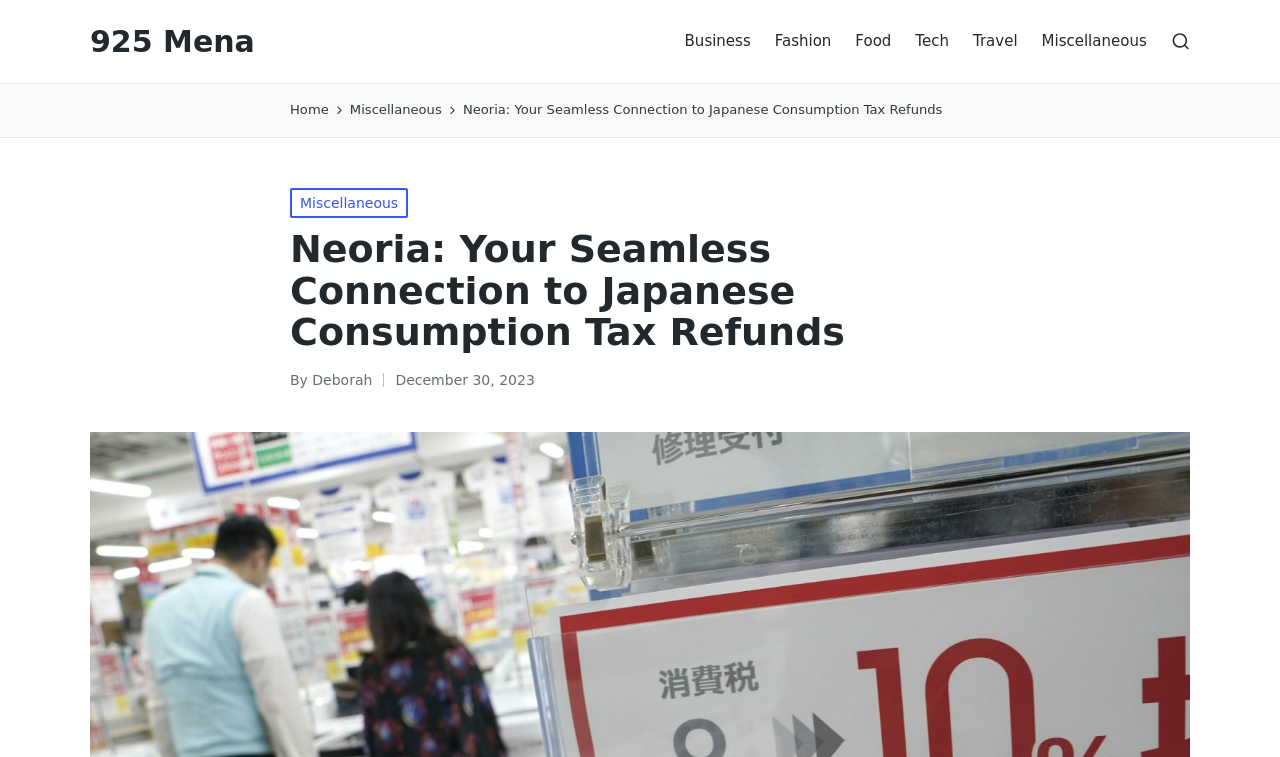Determine the bounding box coordinates of the section to be clicked to follow the instruction: "Click on Deborah". The coordinates should be given as four float numbers between 0 and 1, formatted as [left, top, right, bottom].

[0.244, 0.492, 0.291, 0.513]